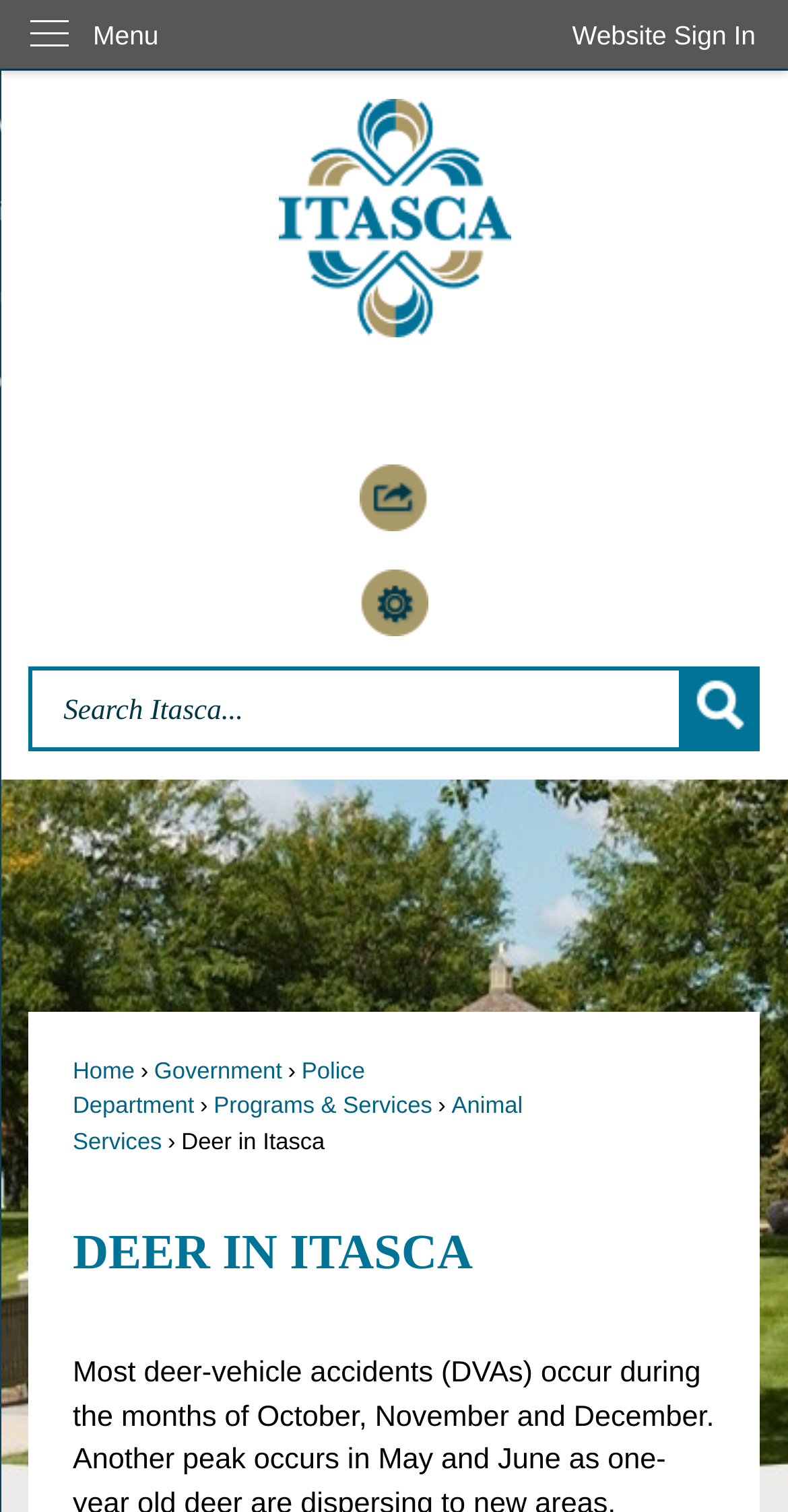Identify the bounding box coordinates of the clickable section necessary to follow the following instruction: "Visit the Animal Services page". The coordinates should be presented as four float numbers from 0 to 1, i.e., [left, top, right, bottom].

[0.092, 0.724, 0.663, 0.763]